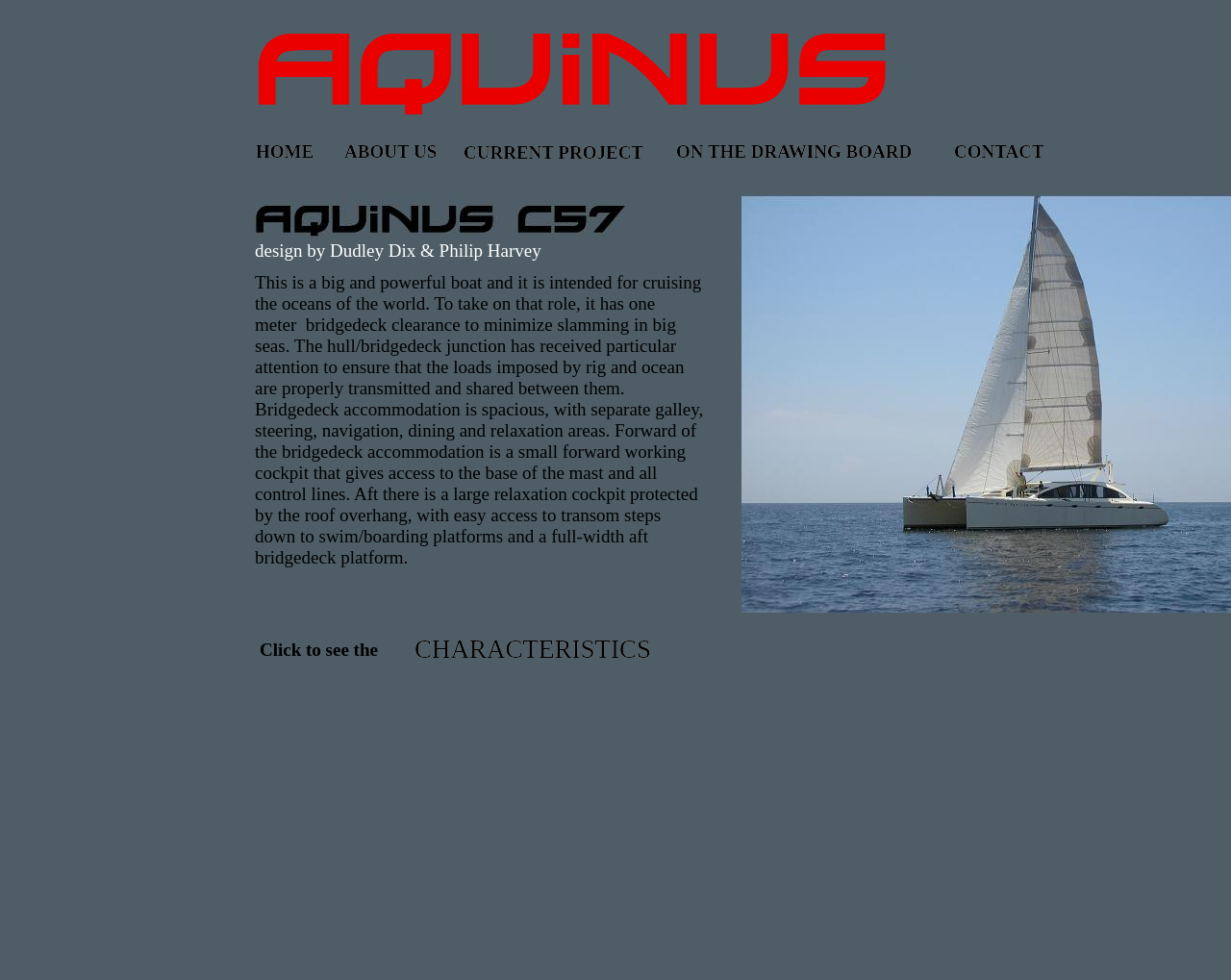Provide a thorough description of the webpage you see.

This webpage appears to be about a boat, specifically a cruising boat designed for ocean travel. At the top of the page, there are several links, including "HOME", "ABOUT US", "CURRENT PROJECT", and others, which are positioned horizontally across the page. 

Below these links, there are two paragraphs of text that describe the boat's features. The first paragraph explains that the boat has a high bridgedeck clearance to minimize slamming in big seas, and that the hull and bridgedeck junction are designed to handle the loads imposed by the rig and ocean. The second paragraph describes the bridgedeck accommodation, including separate areas for galley, steering, navigation, dining, and relaxation, as well as a forward working cockpit and a large relaxation cockpit aft.

Further down the page, there are more links, including "CHARACTERISTICS" and "ON THE DRAWING BOARD", which are positioned horizontally across the page. There is also a link to "CONTACT" at the bottom right of the page. Additionally, there is a small text "Click to see the" which is positioned below the second paragraph of text. At the very bottom of the page, there is a credit line "design by Dudley Dix & Philip Harvey".